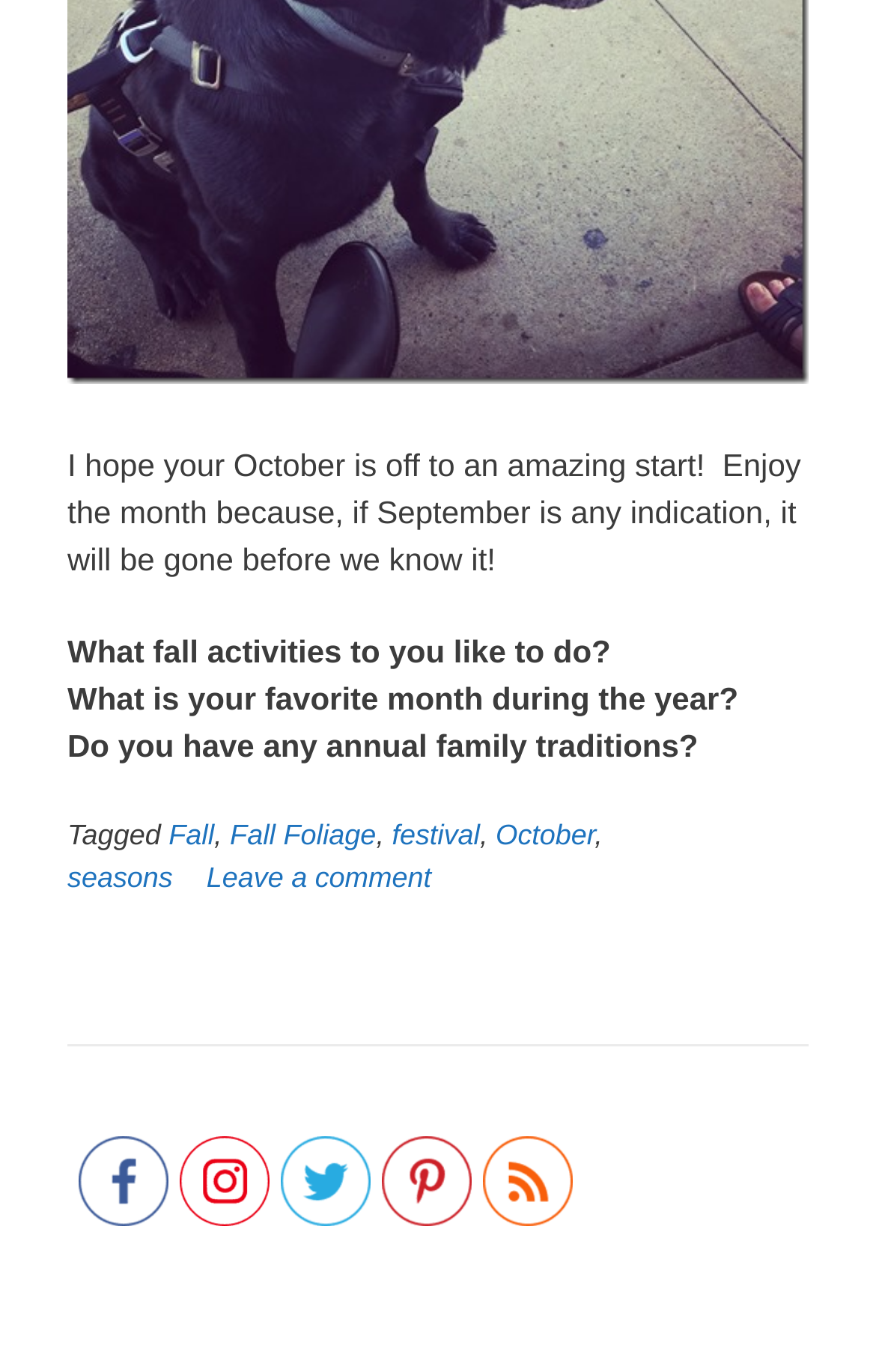What is the second question asked on the webpage?
Please provide a detailed answer to the question.

The second question asked on the webpage is located below the first sentence, and it is a StaticText element with the text 'What is your favorite month during the year?'. It is one of the three questions asked on the webpage.